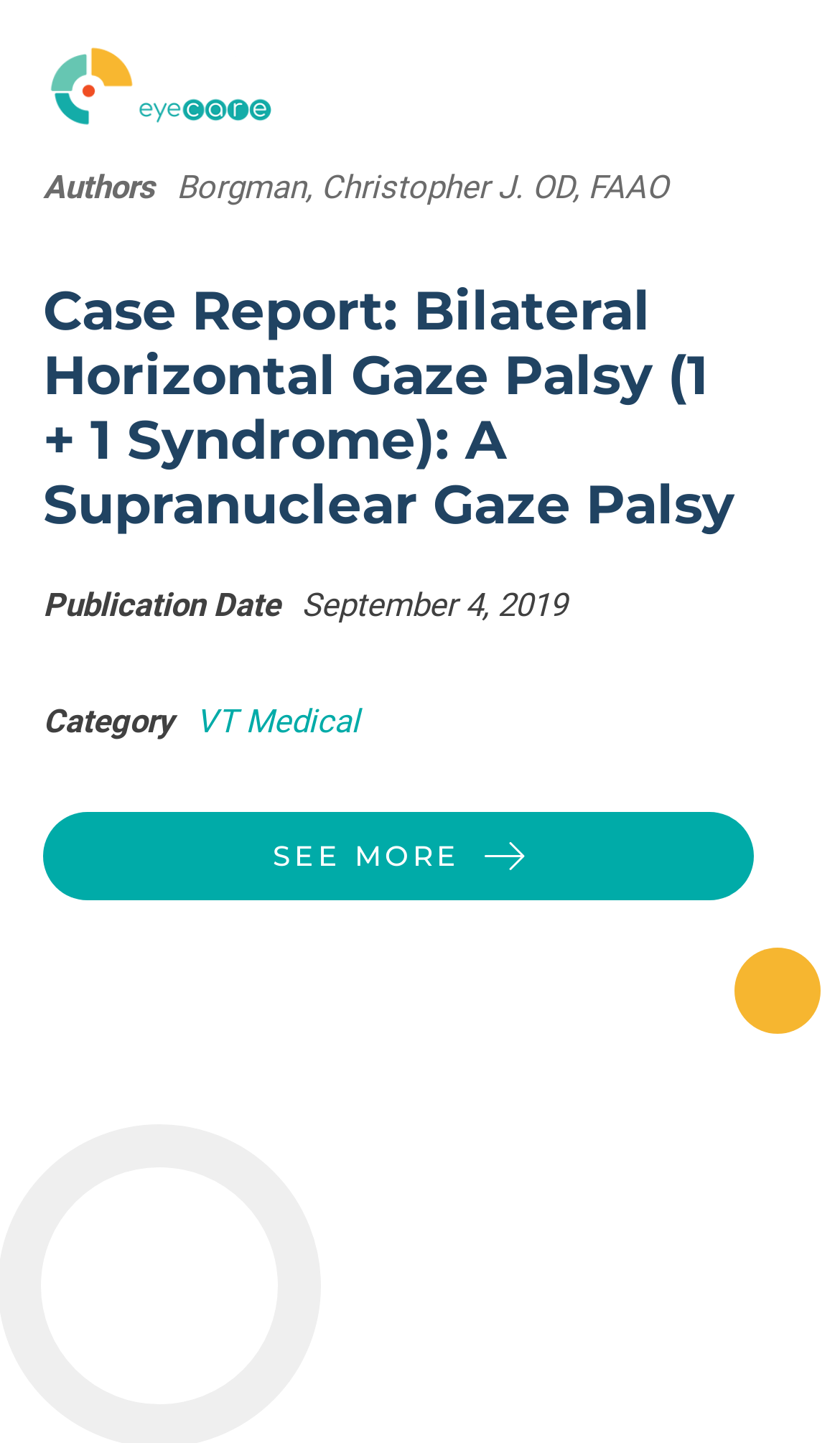Provide an in-depth caption for the webpage.

The webpage is a case report on Bilateral Horizontal Gaze Palsy, also known as the 1 + 1 Syndrome, which is a type of supranuclear gaze palsy. At the top left of the page, there is a link, and next to it, there is a button labeled "Toggle Menu". Below the link, there is a heading that displays the title of the case report. 

To the right of the heading, there is a section that lists the authors, including Christopher J. Borgman, OD, FAAO. Below the authors' section, there is a publication date, which is September 4, 2019. 

Further down, there is a category section that lists "VT Medical" as the category. Below the category section, there is a link labeled "SEE MORE" with an arrow icon to the right of it. The arrow icon is pointing to the right, indicating that there is more content to be seen.